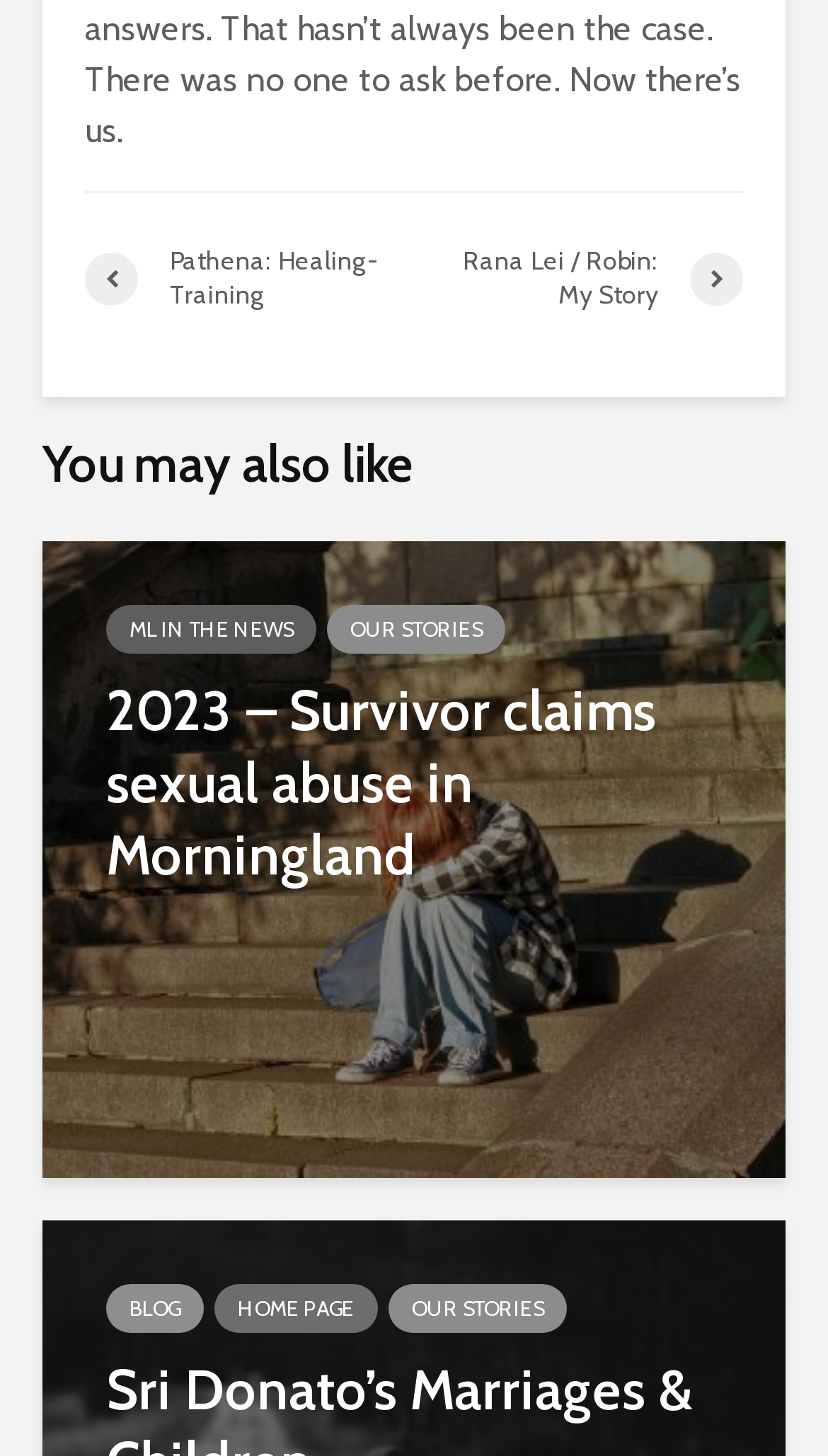Predict the bounding box of the UI element that fits this description: "Internazionale Match live stream".

None